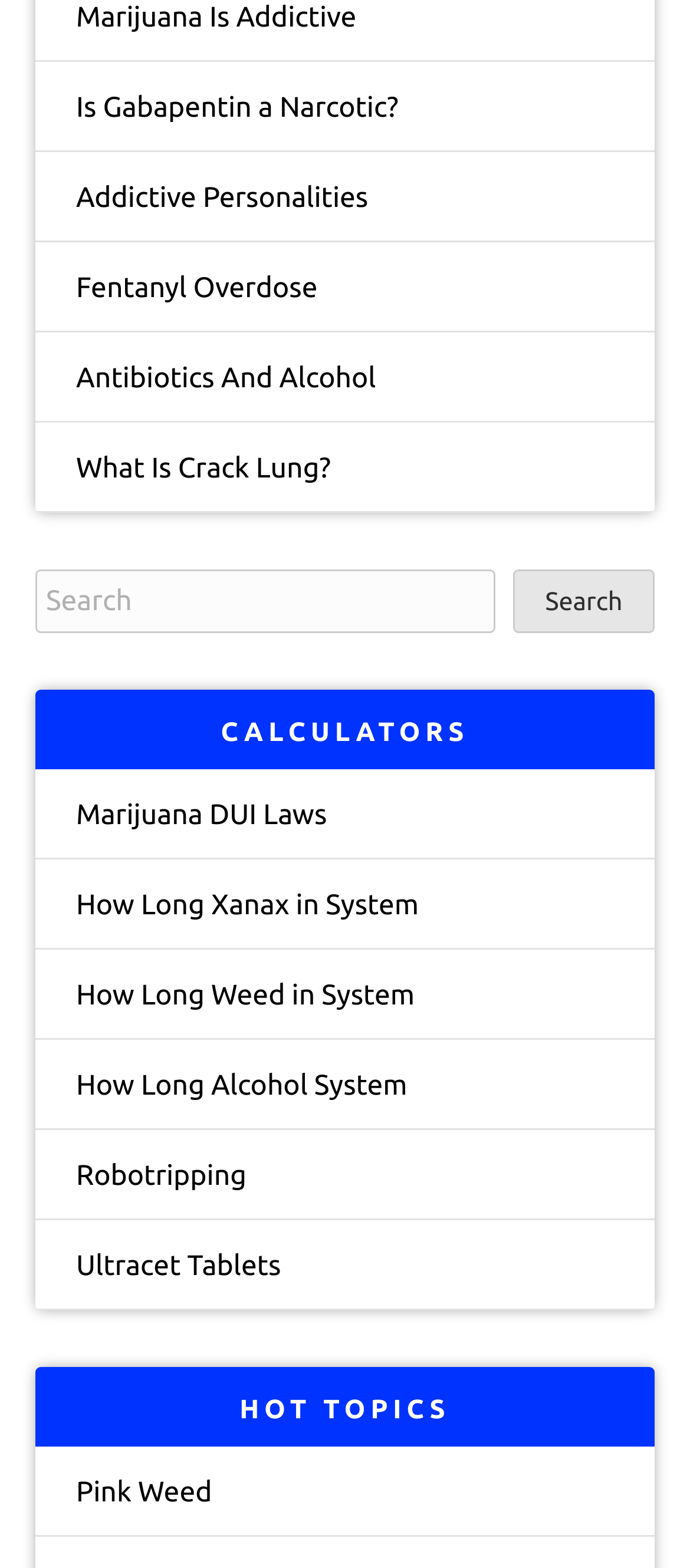Given the description "value="Search"", provide the bounding box coordinates of the corresponding UI element.

[0.744, 0.363, 0.949, 0.403]